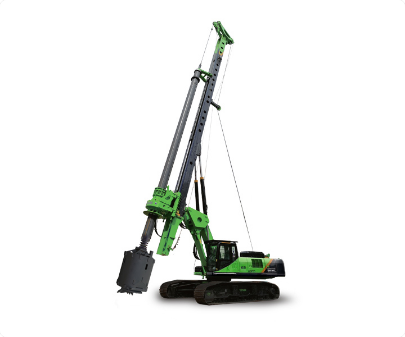Please answer the following question using a single word or phrase: 
What is the purpose of the extendable drilling arm?

Deep excavation